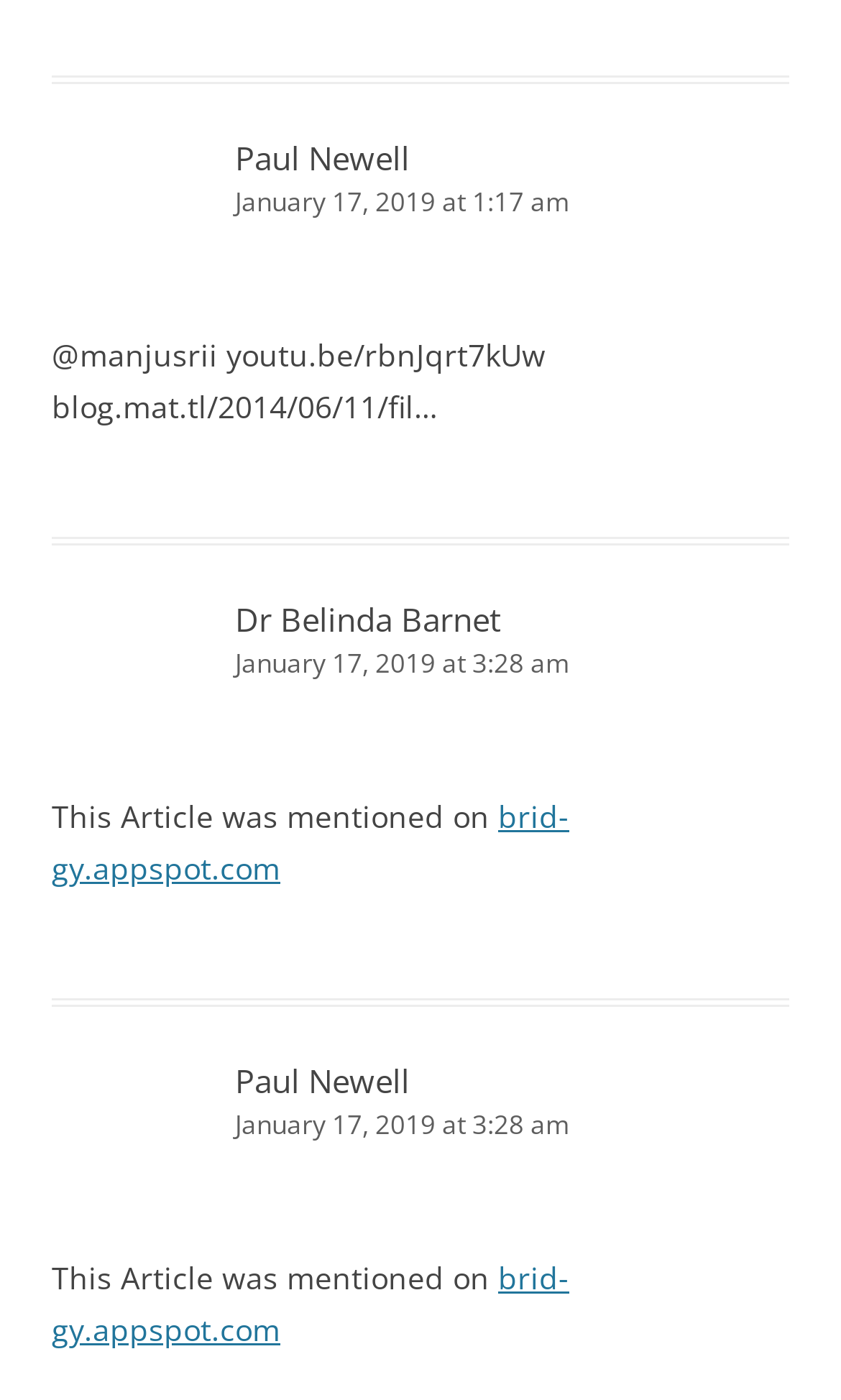Locate the bounding box coordinates of the element that needs to be clicked to carry out the instruction: "open the link to youtu.be". The coordinates should be given as four float numbers ranging from 0 to 1, i.e., [left, top, right, bottom].

[0.062, 0.239, 0.649, 0.268]